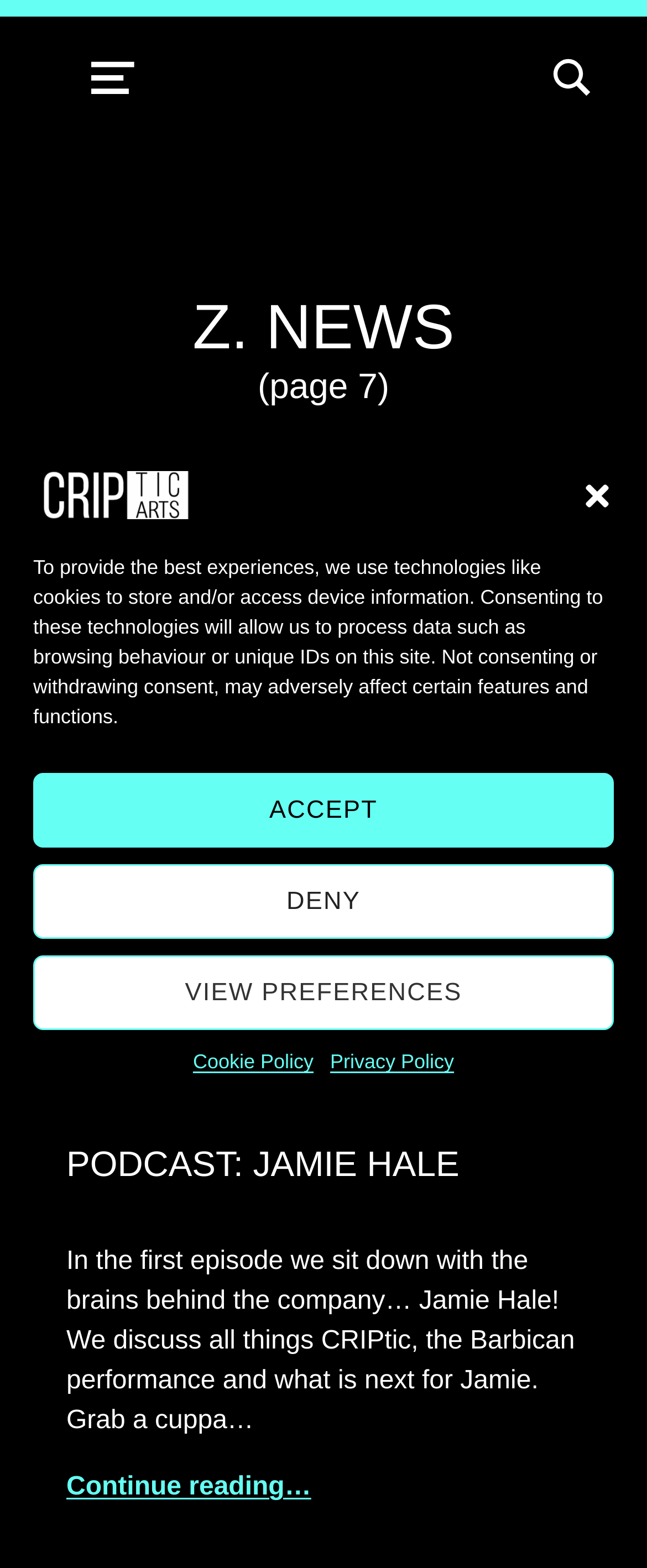Identify the bounding box coordinates for the UI element described as: "Podcast: Jamie Hale". The coordinates should be provided as four floats between 0 and 1: [left, top, right, bottom].

[0.103, 0.73, 0.71, 0.756]